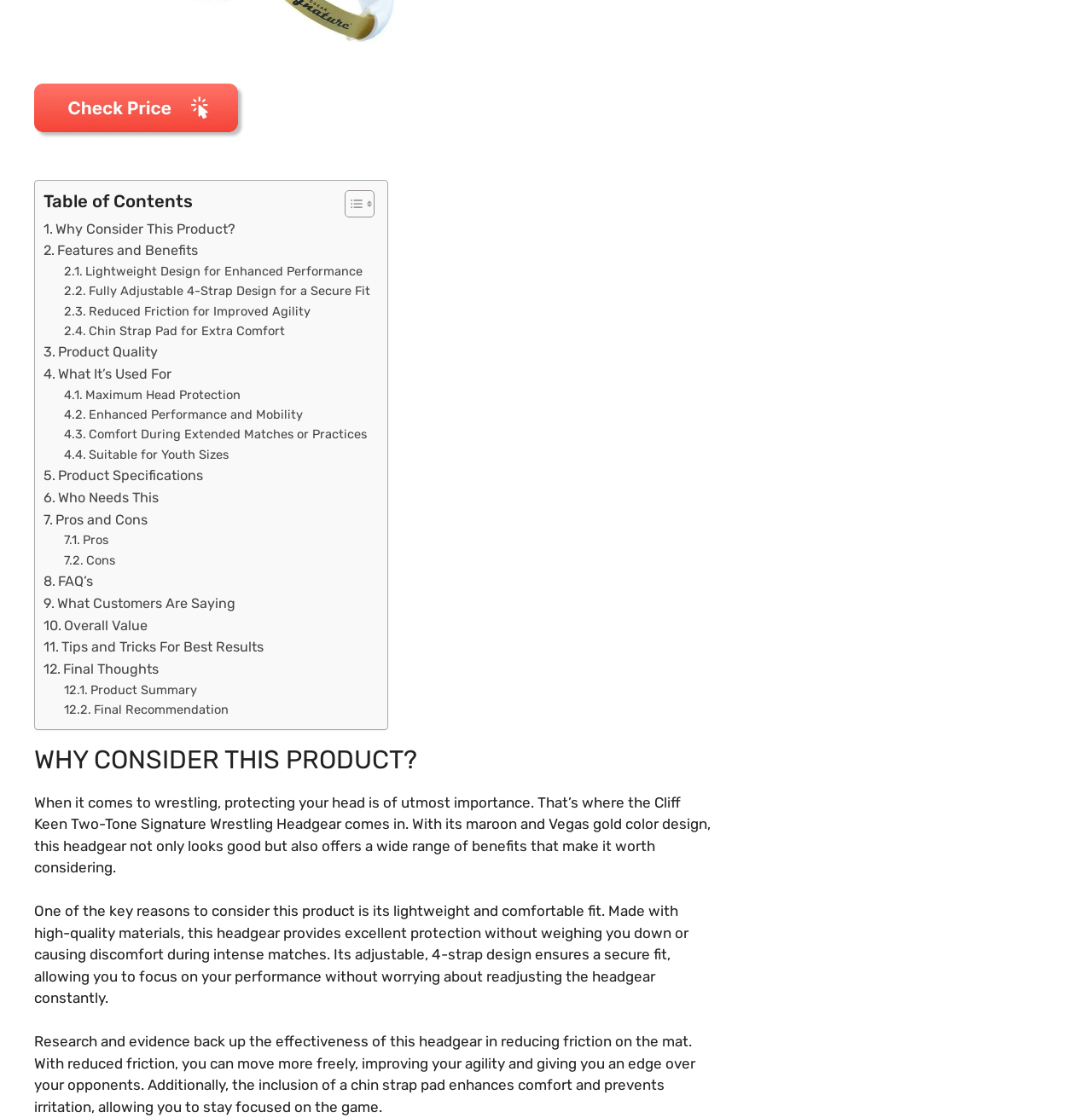Please provide the bounding box coordinates for the element that needs to be clicked to perform the instruction: "Click to view the Cliff Keen Two-Tone Signature Wrestling Headgear product". The coordinates must consist of four float numbers between 0 and 1, formatted as [left, top, right, bottom].

[0.031, 0.123, 0.224, 0.138]